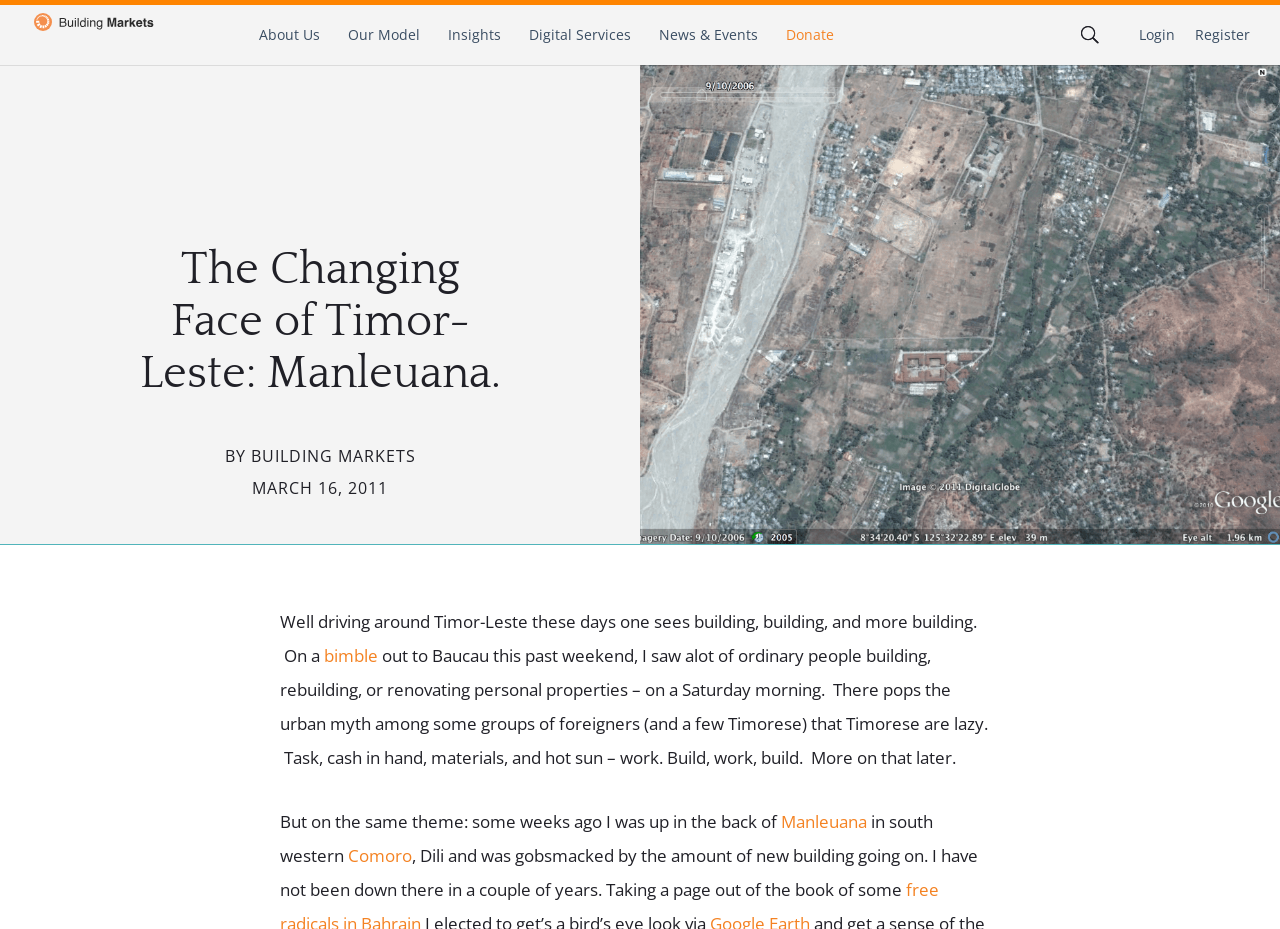Extract the bounding box of the UI element described as: "News & Events".

[0.515, 0.005, 0.592, 0.07]